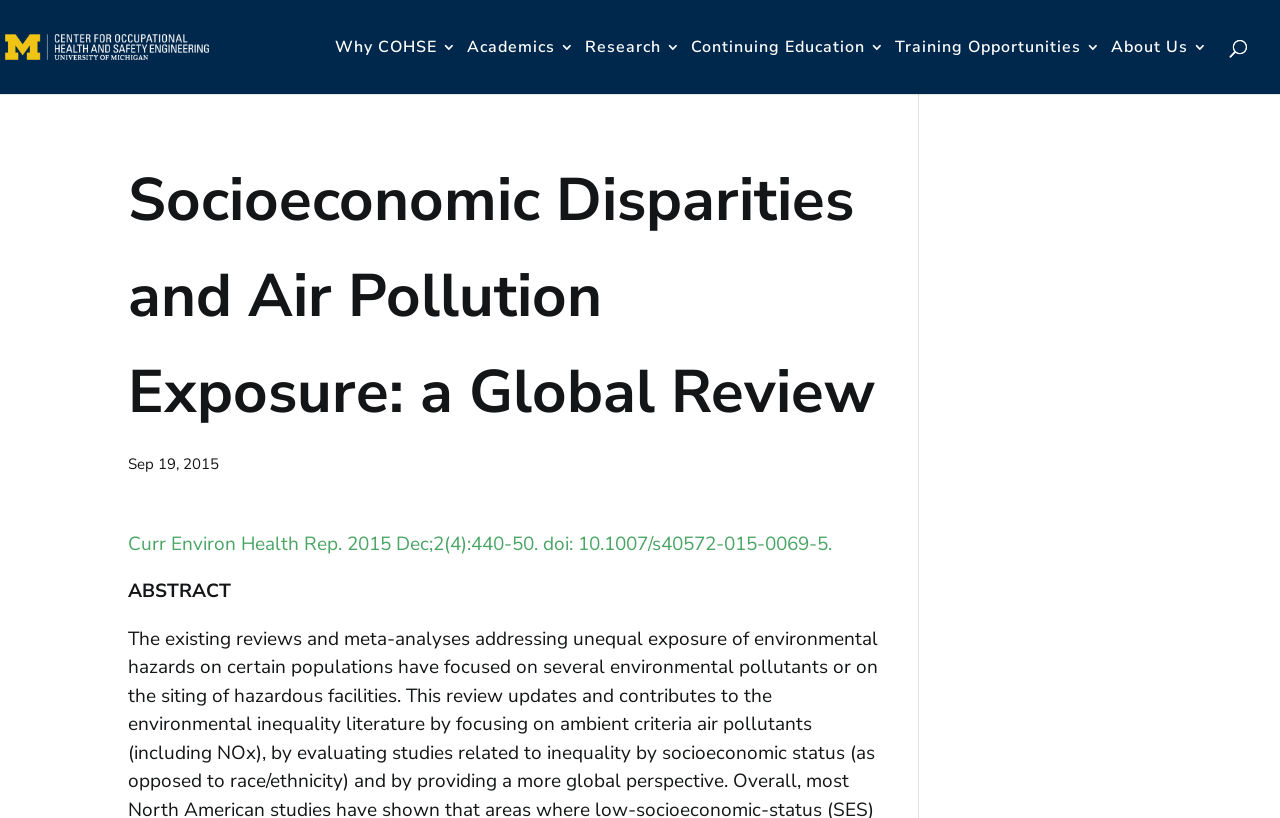What is the section title after the abstract?
Based on the visual, give a brief answer using one word or a short phrase.

None